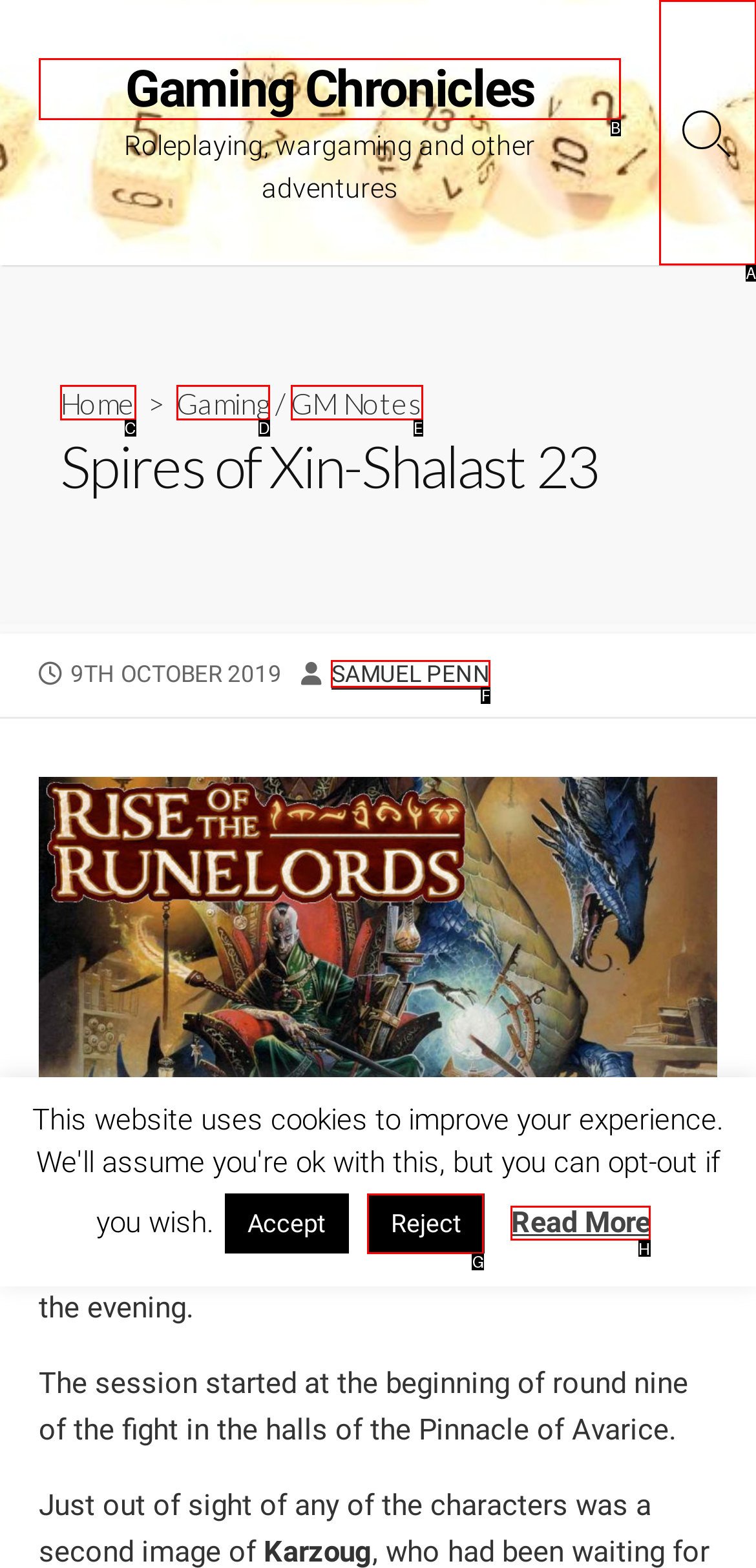Tell me which option I should click to complete the following task: Read more about the session
Answer with the option's letter from the given choices directly.

H